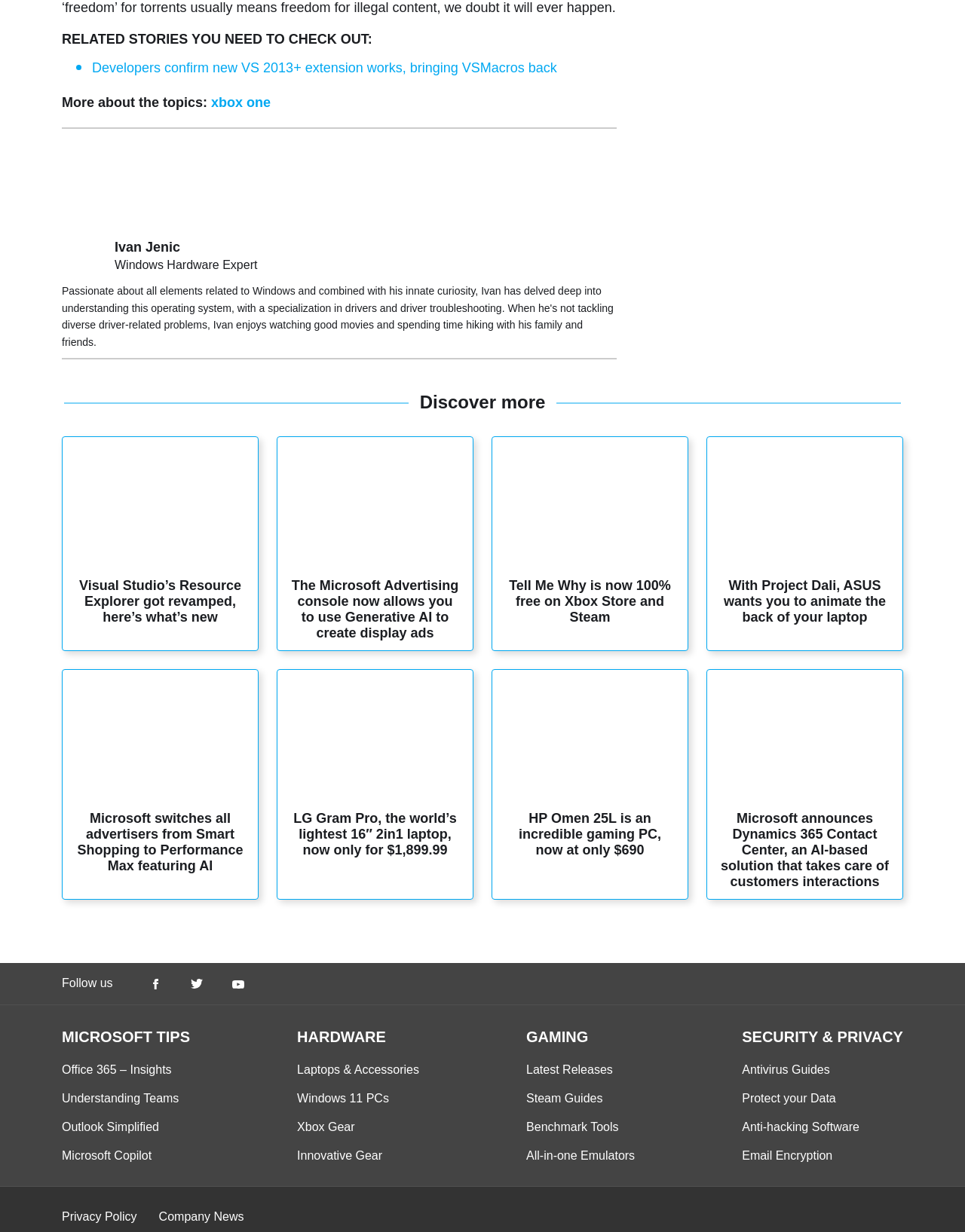Based on the image, please respond to the question with as much detail as possible:
What is the topic of the first article?

I determined the answer by looking at the first article section, which has a link with the text 'Clickable featured image of Visual Studio’s Resource Explorer got revamped, here’s what’s new' and another link with the text 'Visual Studio’s Resource Explorer got revamped, here’s what’s new'. This suggests that the topic of the first article is related to Visual Studio’s Resource Explorer.